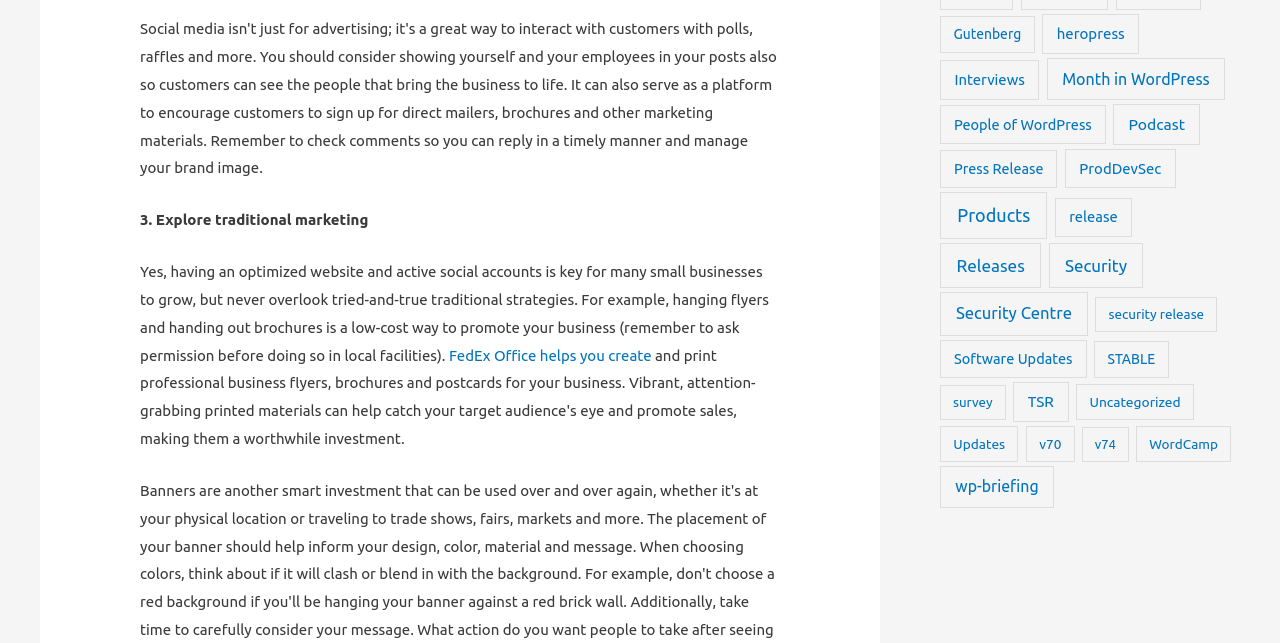Identify the bounding box coordinates for the UI element mentioned here: "Software Updates". Provide the coordinates as four float values between 0 and 1, i.e., [left, top, right, bottom].

[0.734, 0.528, 0.849, 0.588]